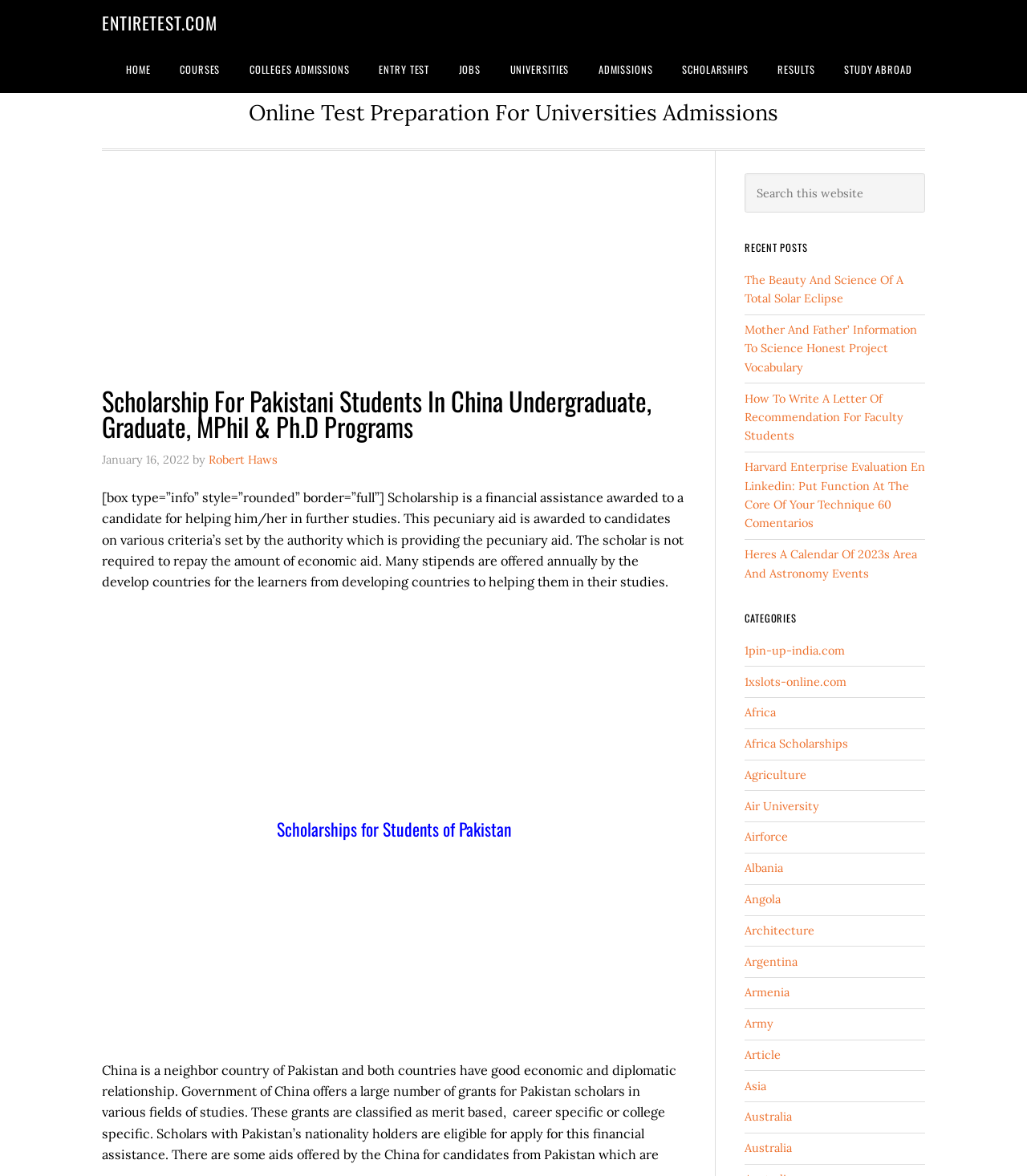Could you find the bounding box coordinates of the clickable area to complete this instruction: "Click on the 'HOME' link"?

[0.122, 0.044, 0.177, 0.088]